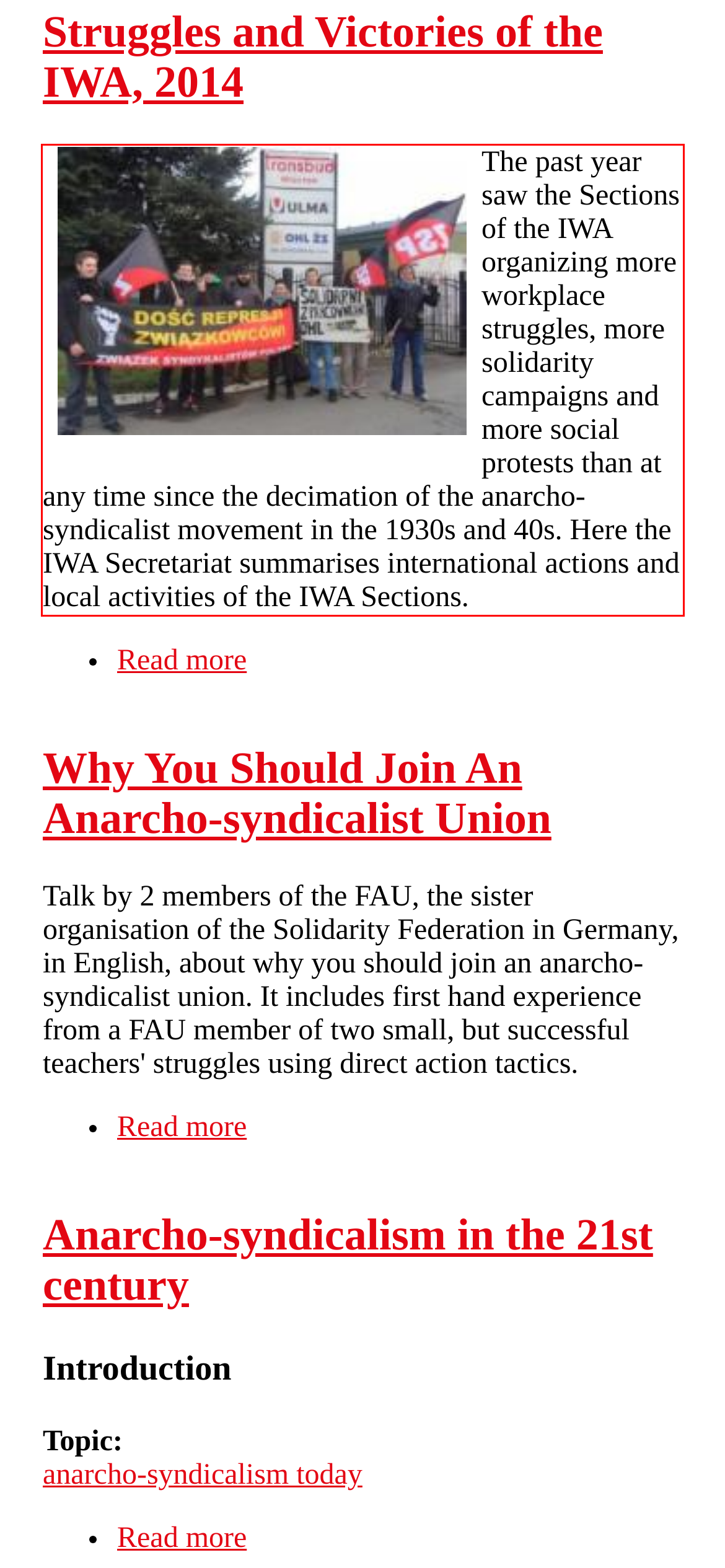Please perform OCR on the UI element surrounded by the red bounding box in the given webpage screenshot and extract its text content.

The past year saw the Sections of the IWA organizing more workplace struggles, more solidarity campaigns and more social protests than at any time since the decimation of the anarcho-syndicalist movement in the 1930s and 40s. Here the IWA Secretariat summarises international actions and local activities of the IWA Sections.